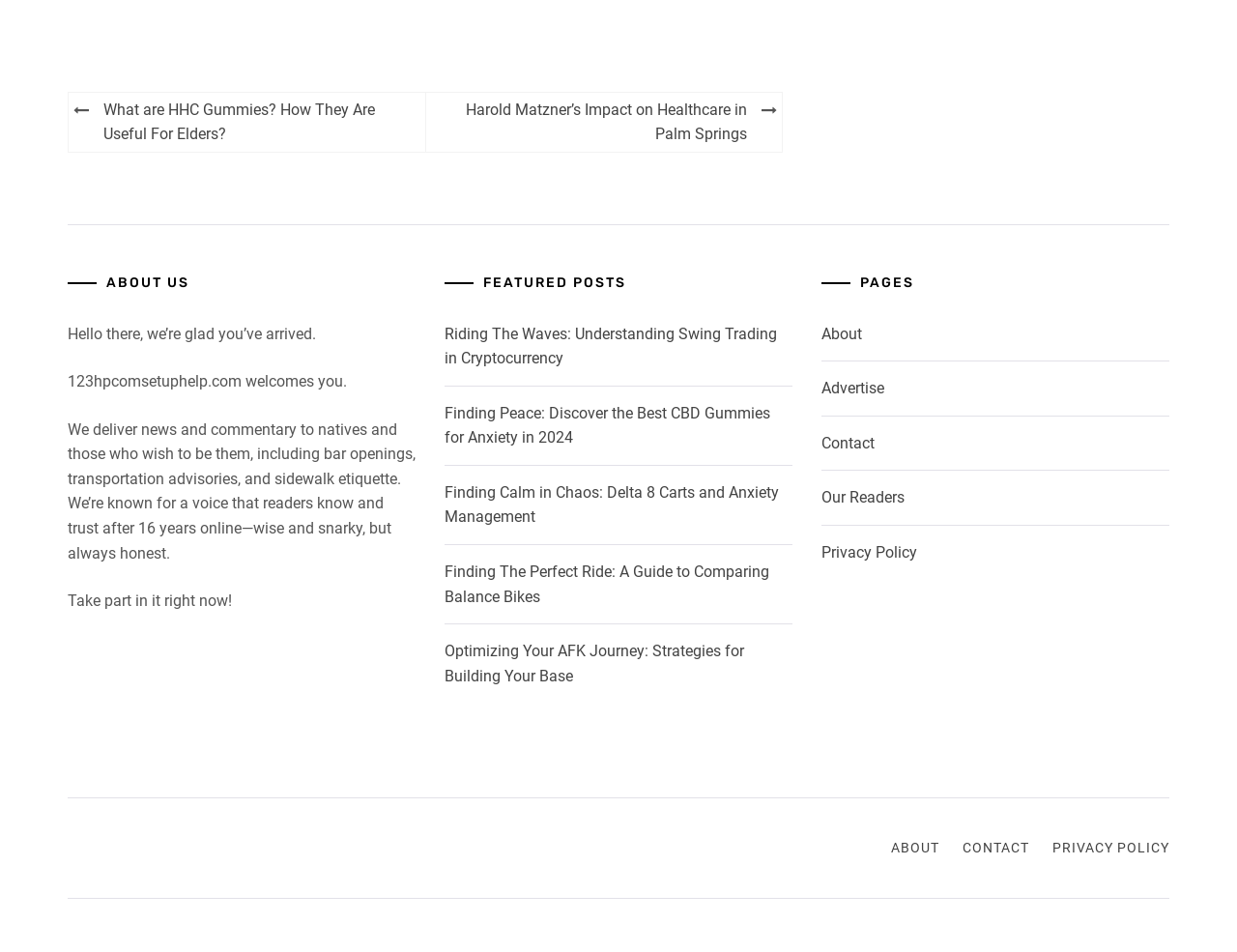What is the second sentence of the about us section?
Answer the question using a single word or phrase, according to the image.

123hpcomsetuphelp.com welcomes you.